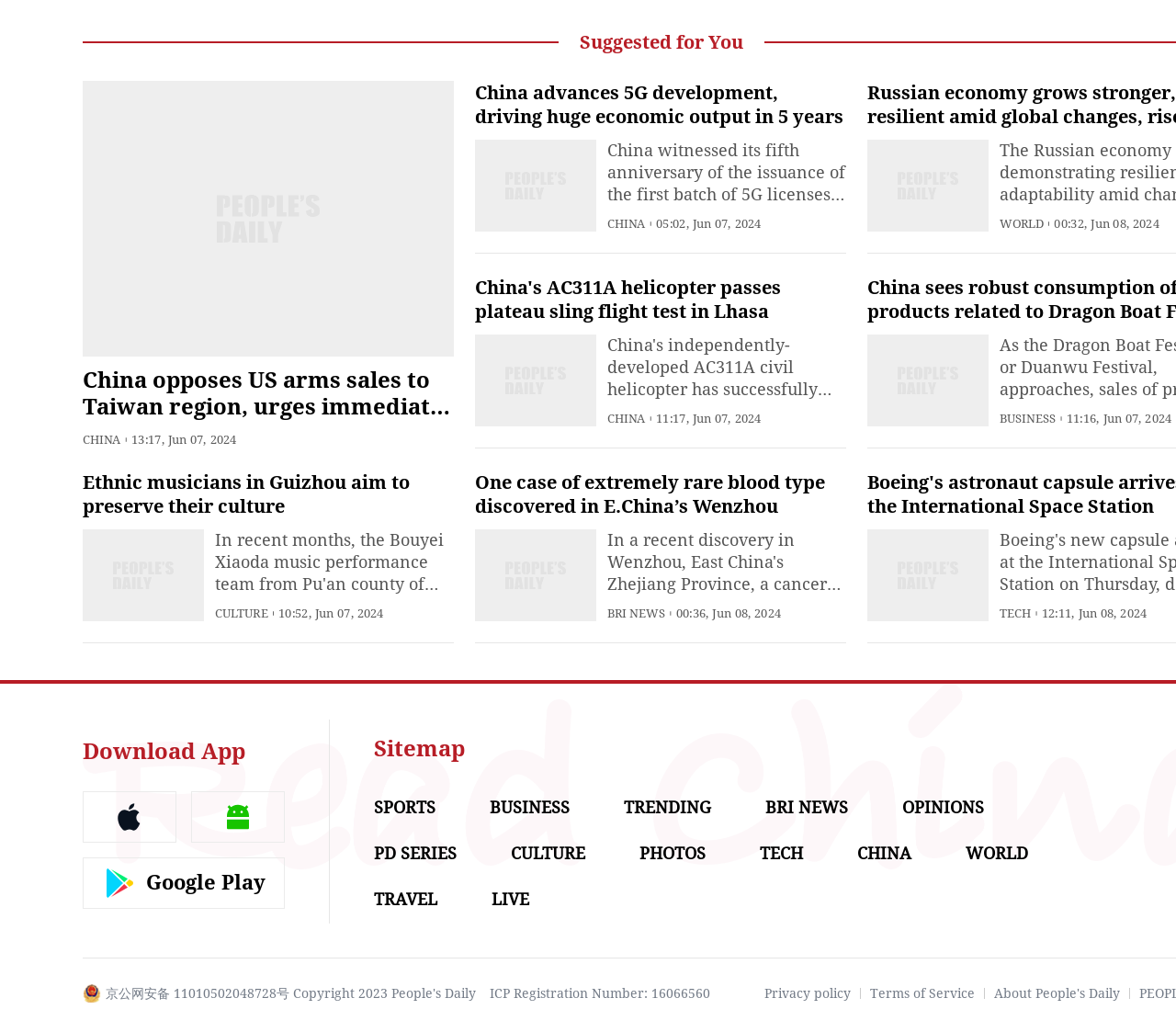What is the name of the app that can be downloaded?
Using the image, answer in one word or phrase.

People's Daily English language App